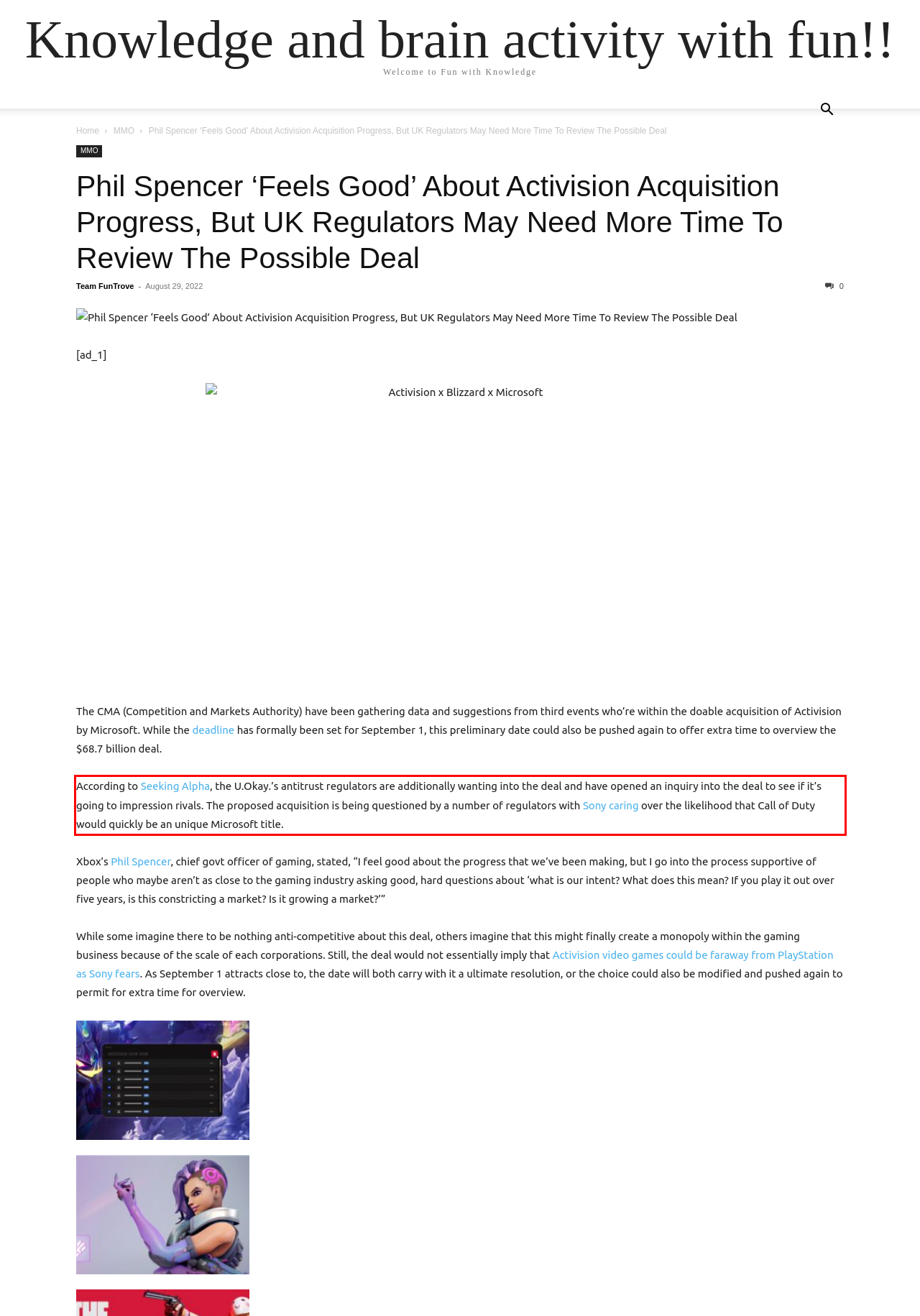Within the screenshot of the webpage, there is a red rectangle. Please recognize and generate the text content inside this red bounding box.

According to Seeking Alpha, the U.Okay.’s antitrust regulators are additionally wanting into the deal and have opened an inquiry into the deal to see if it’s going to impression rivals. The proposed acquisition is being questioned by a number of regulators with Sony caring over the likelihood that Call of Duty would quickly be an unique Microsoft title.